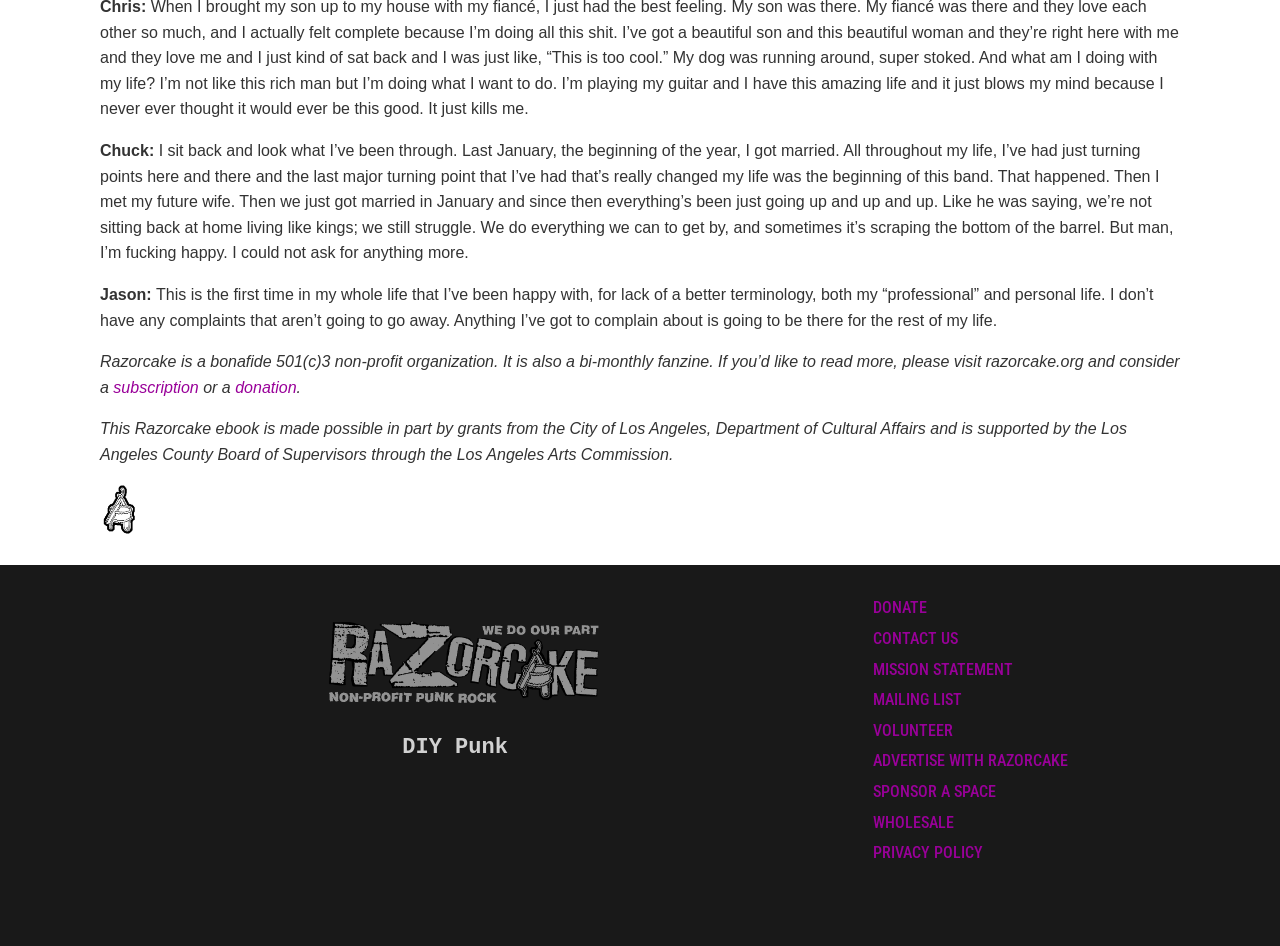Please specify the bounding box coordinates of the element that should be clicked to execute the given instruction: 'visit the Razorcake website'. Ensure the coordinates are four float numbers between 0 and 1, expressed as [left, top, right, bottom].

[0.078, 0.373, 0.922, 0.418]